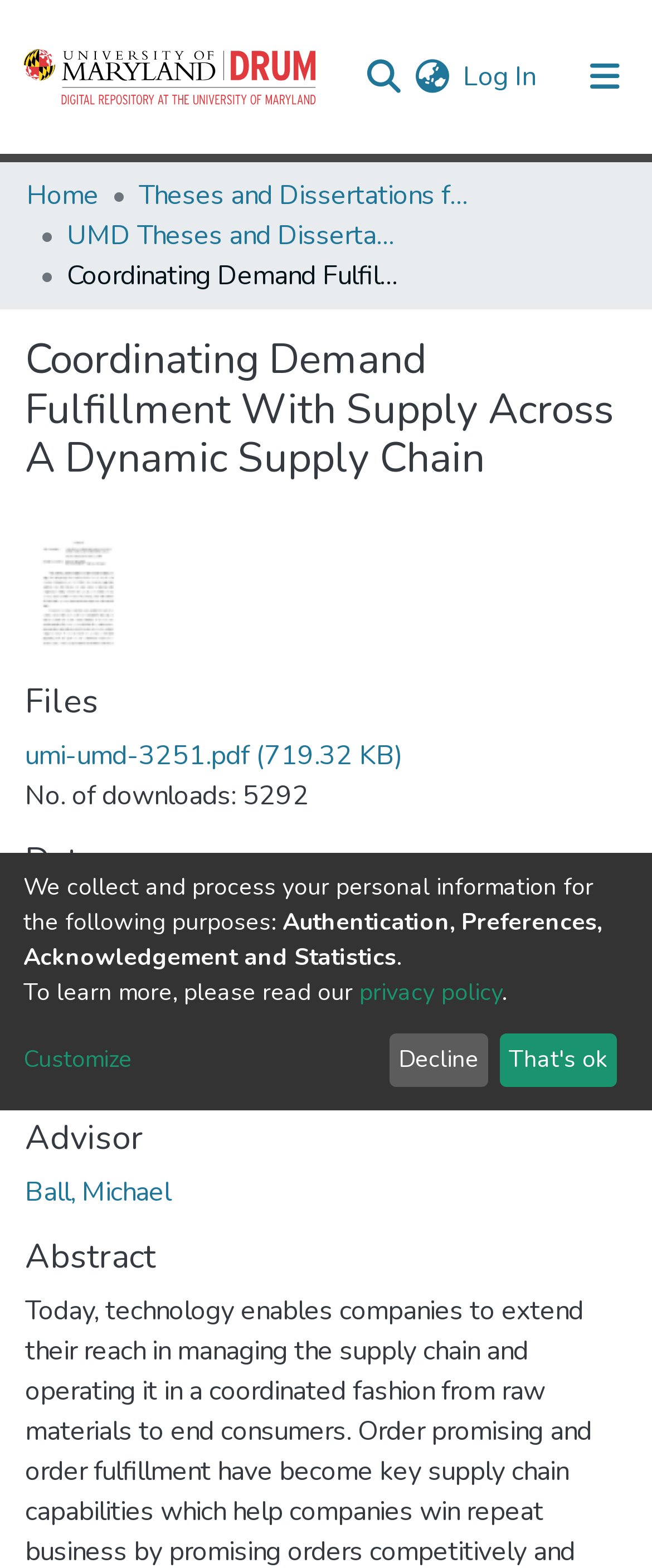Determine the bounding box coordinates of the clickable element to achieve the following action: 'Search for something'. Provide the coordinates as four float values between 0 and 1, formatted as [left, top, right, bottom].

[0.544, 0.028, 0.621, 0.068]